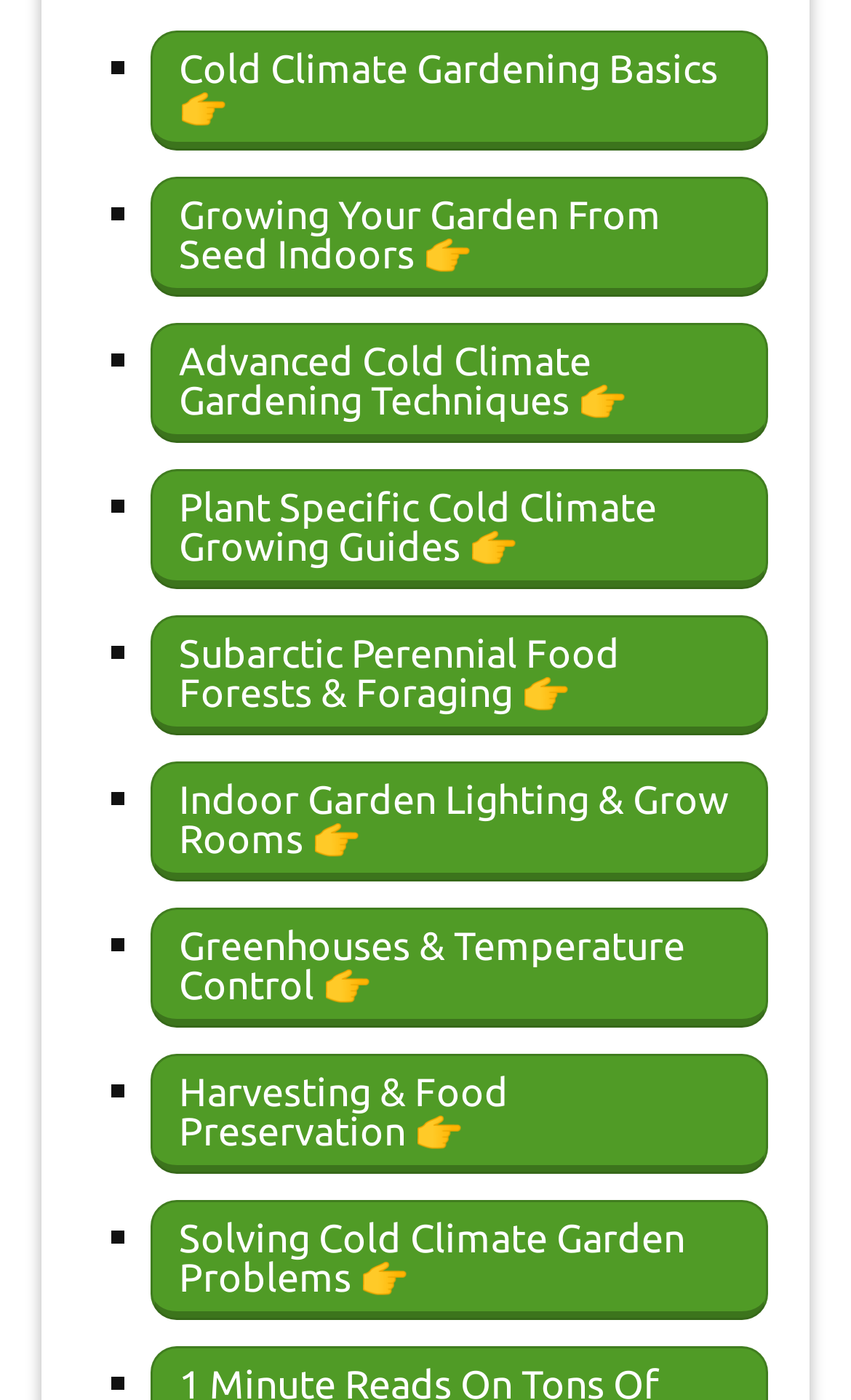Use the details in the image to answer the question thoroughly: 
Are there any links related to indoor gardening on this webpage?

I found that there are two links related to indoor gardening, namely 'Growing Your Garden From Seed Indoors' and 'Indoor Garden Lighting & Grow Rooms', which suggest that indoor gardening is a topic covered on this webpage.